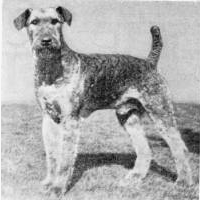Offer an in-depth caption for the image presented.

This image features a well-defined and majestic dog standing on a grassy surface. The breed appears to have a distinct coat, likely characteristic of terriers, showcasing a blend of colors that enhances its rugged look. The dog's stance is confident, with ears perked up and a slight curl in its tail, suggesting alertness and vitality. This breed could be associated with various terrier categories, highlighting traits like intelligence and agility. Such features are often celebrated in the context of dog shows and breed exhibitions, emphasizing the breed's unique qualities and heritage.